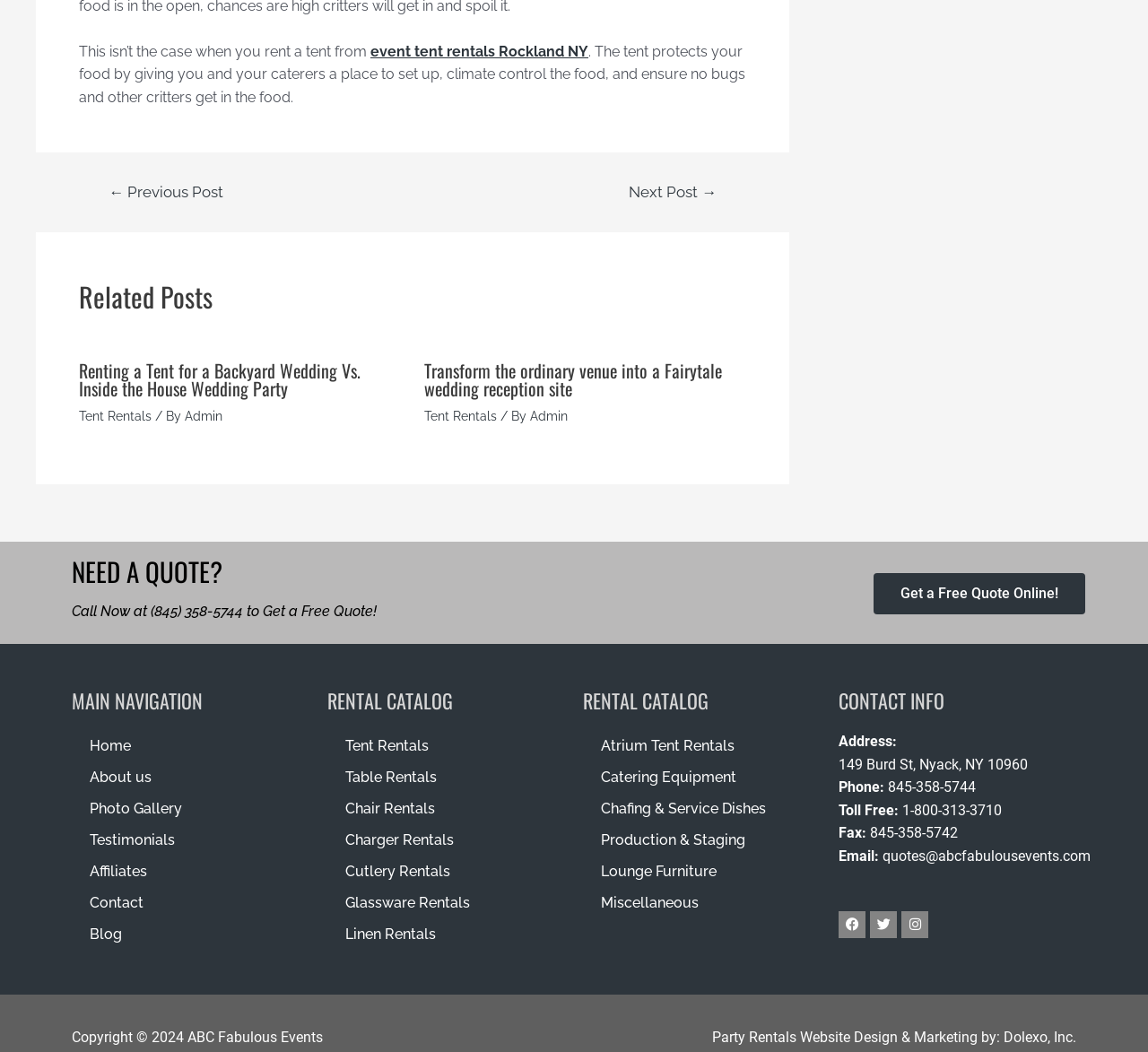How many links are in the 'MAIN NAVIGATION' section?
Please provide an in-depth and detailed response to the question.

The 'MAIN NAVIGATION' section can be found at the bottom of the webpage and contains 9 links: 'Home', 'About us', 'Photo Gallery', 'Testimonials', 'Affiliates', 'Contact', 'Blog', and others.